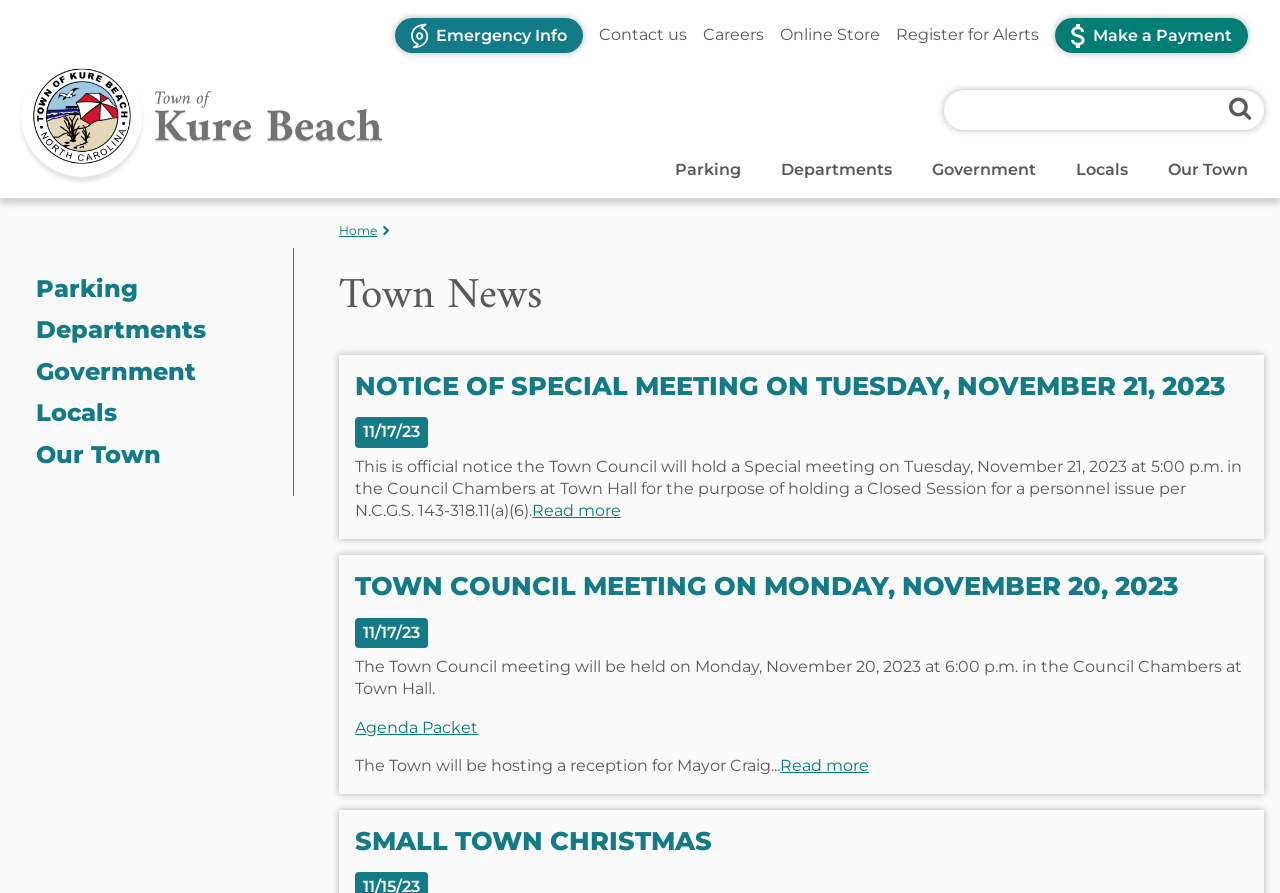Pinpoint the bounding box coordinates of the element that must be clicked to accomplish the following instruction: "Read more about the special meeting". The coordinates should be in the format of four float numbers between 0 and 1, i.e., [left, top, right, bottom].

[0.416, 0.562, 0.485, 0.583]